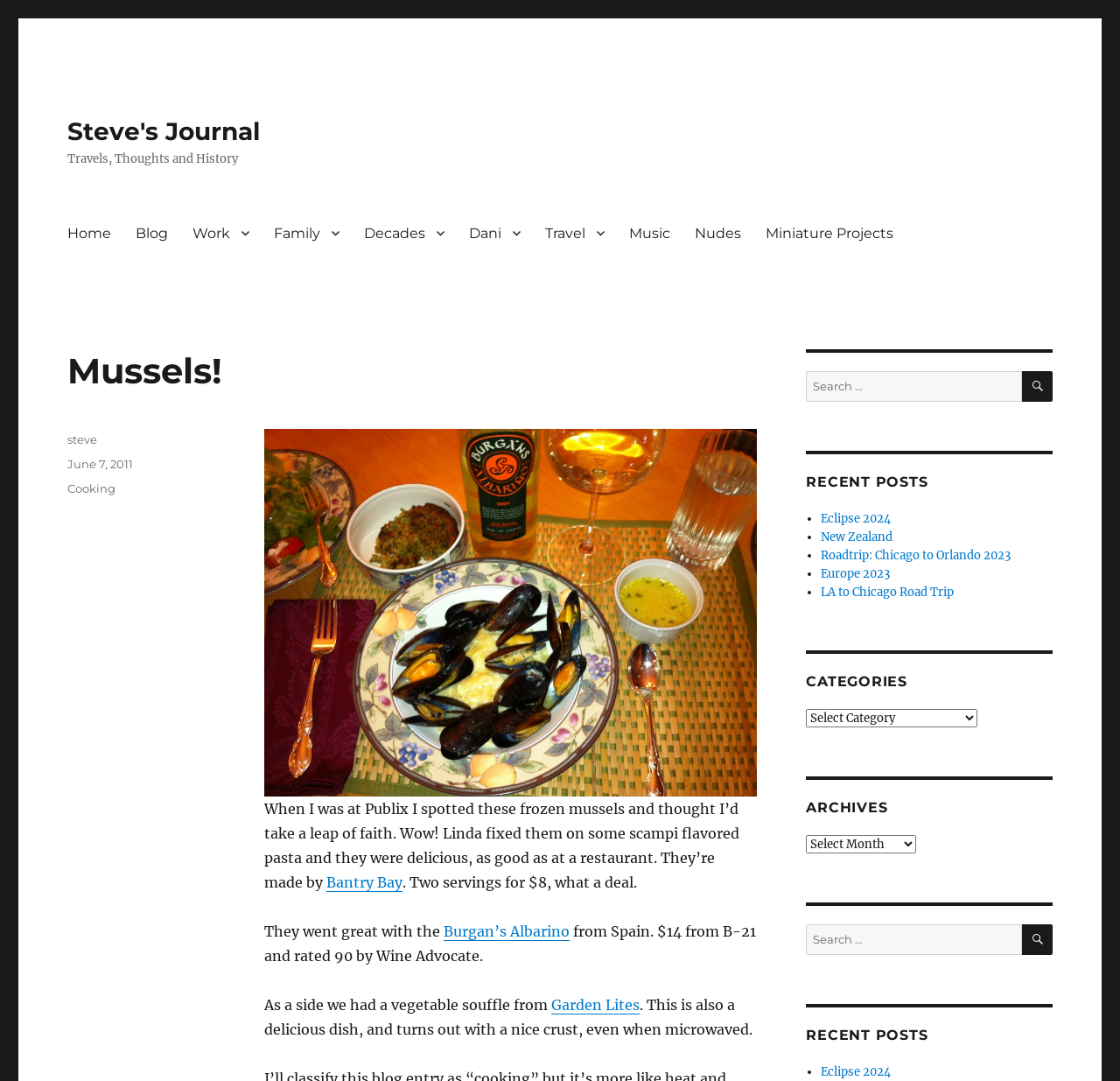What is the category of the blog post about mussels?
Based on the content of the image, thoroughly explain and answer the question.

I found the answer by looking at the footer section, where it lists the categories of the blog post. One of the categories is 'Cooking', which suggests that the blog post about mussels falls under the category of Cooking.